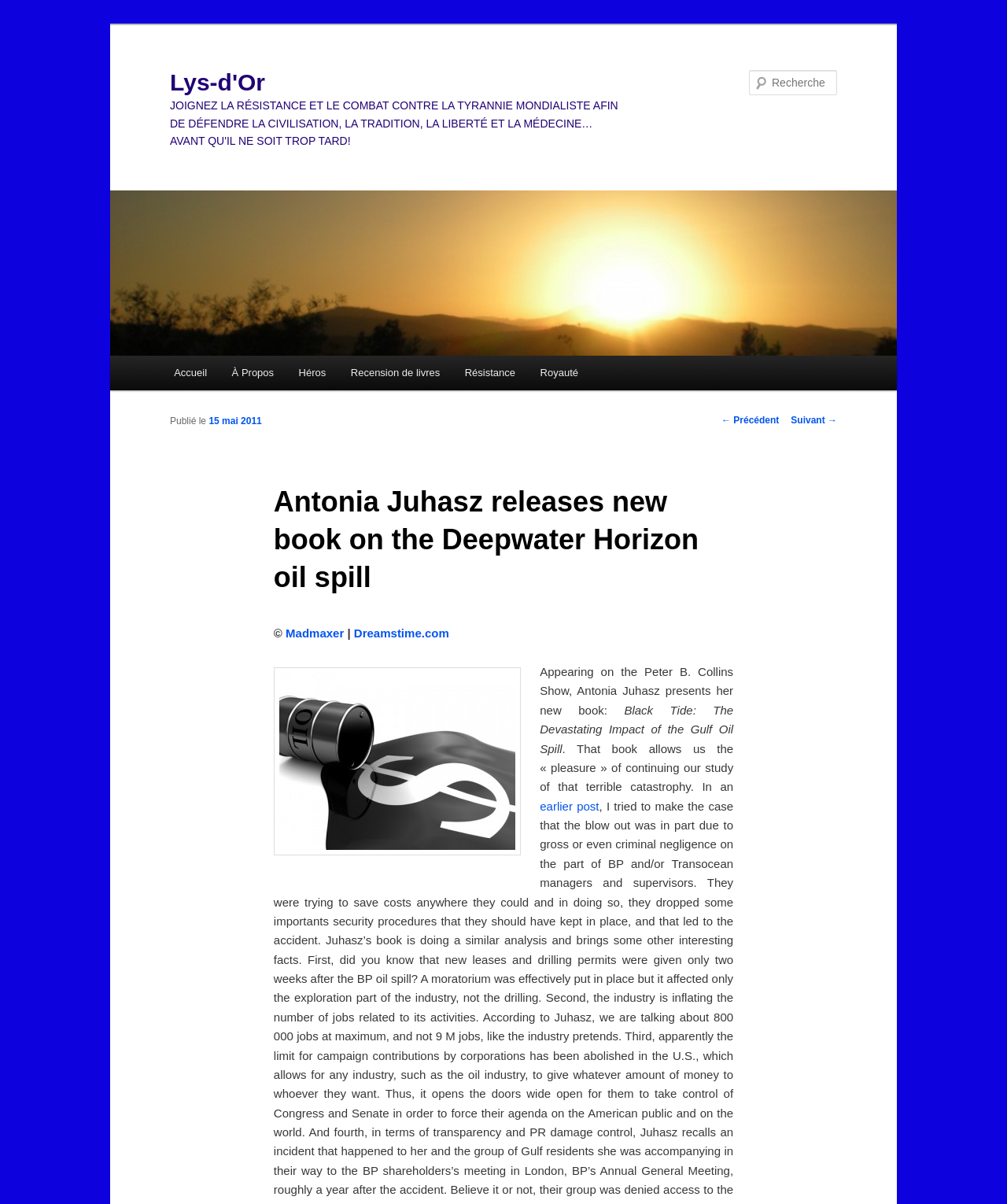Summarize the webpage with a detailed and informative caption.

The webpage appears to be a blog post or article about Antonia Juhasz's new book on the Deepwater Horizon oil spill. At the top of the page, there is a heading with the title "Lys-d'Or" and a link to the same title. Below this, there is a prominent heading that reads "JOIGNEZ LA RÉSISTANCE ET LE COMBAT CONTRE LA TYRANNIE MONDIALISTE AFIN DE DÉFENDRE LA CIVILISATION, LA TRADITION, LA LIBERTÉ ET LA MÉDECINE…AVANT QU'IL NE SOIT TROP TARD!".

To the right of this heading, there is a search bar with a label "Recherche" and a text box. Above the search bar, there is an image with the alt text "Lys-d'Or". 

On the left side of the page, there is a menu with links to different sections of the website, including "Accueil", "À Propos", "Héros", "Recension de livres", "Résistance", and "Royauté". Below this menu, there are navigation links to previous and next articles.

The main content of the page is a blog post about Antonia Juhasz's book. The post has a heading that reads "Antonia Juhasz releases new book on the Deepwater Horizon oil spill". Below this, there is a publication date "15 mai 2011" and a brief description of the book. The post also includes a few paragraphs of text that discuss the book and its contents. At the bottom of the page, there is a copyright notice and links to the website's terms of use and image credits.